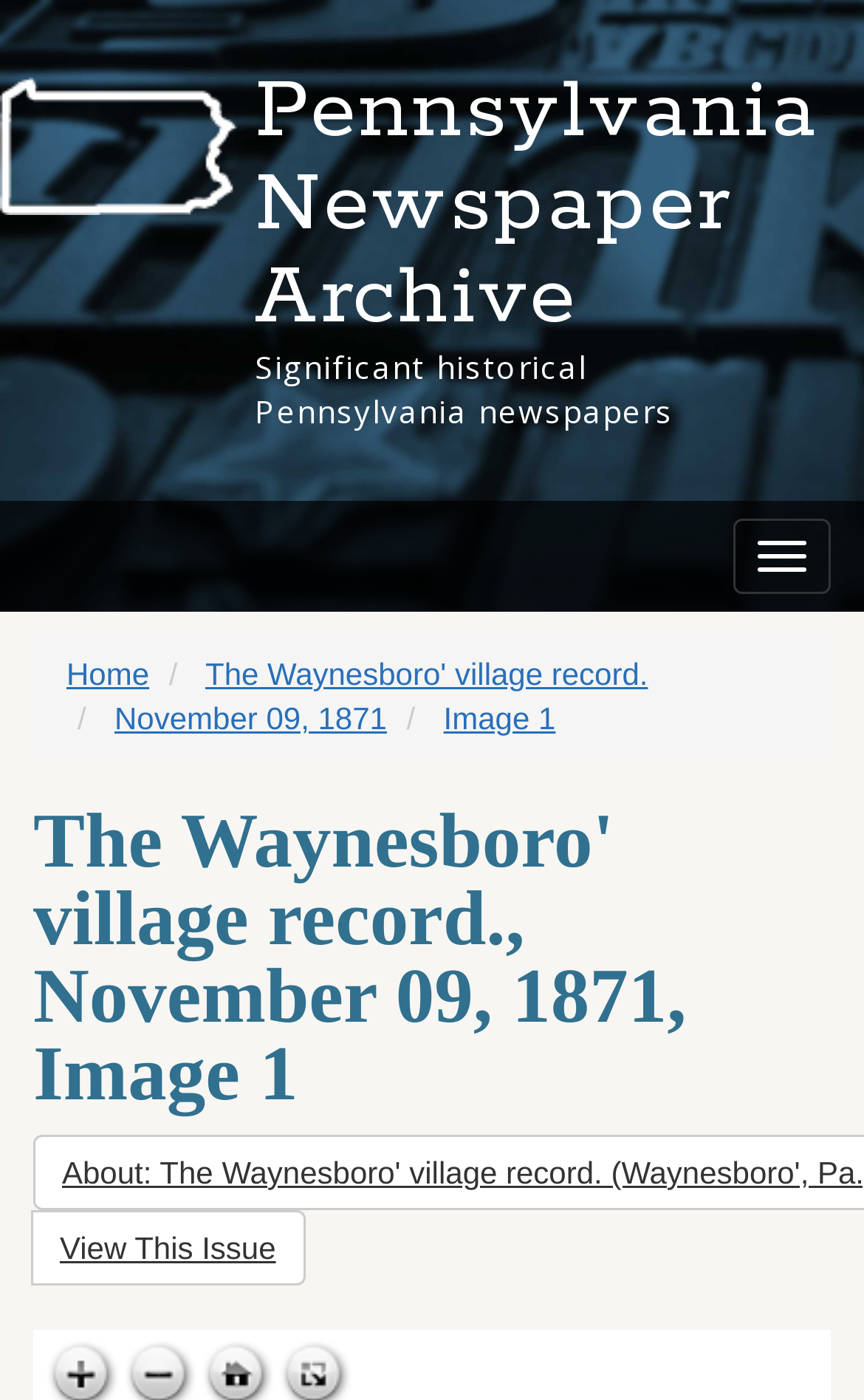What is the main title displayed on this webpage?

Pennsylvania Newspaper Archive